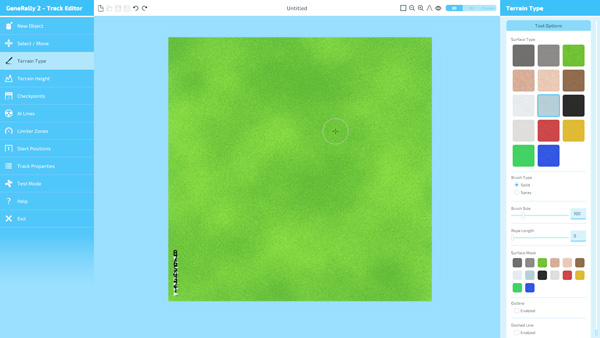What is the purpose of the 'Terrain Type' panel?
Look at the image and provide a short answer using one word or a phrase.

To choose surface options